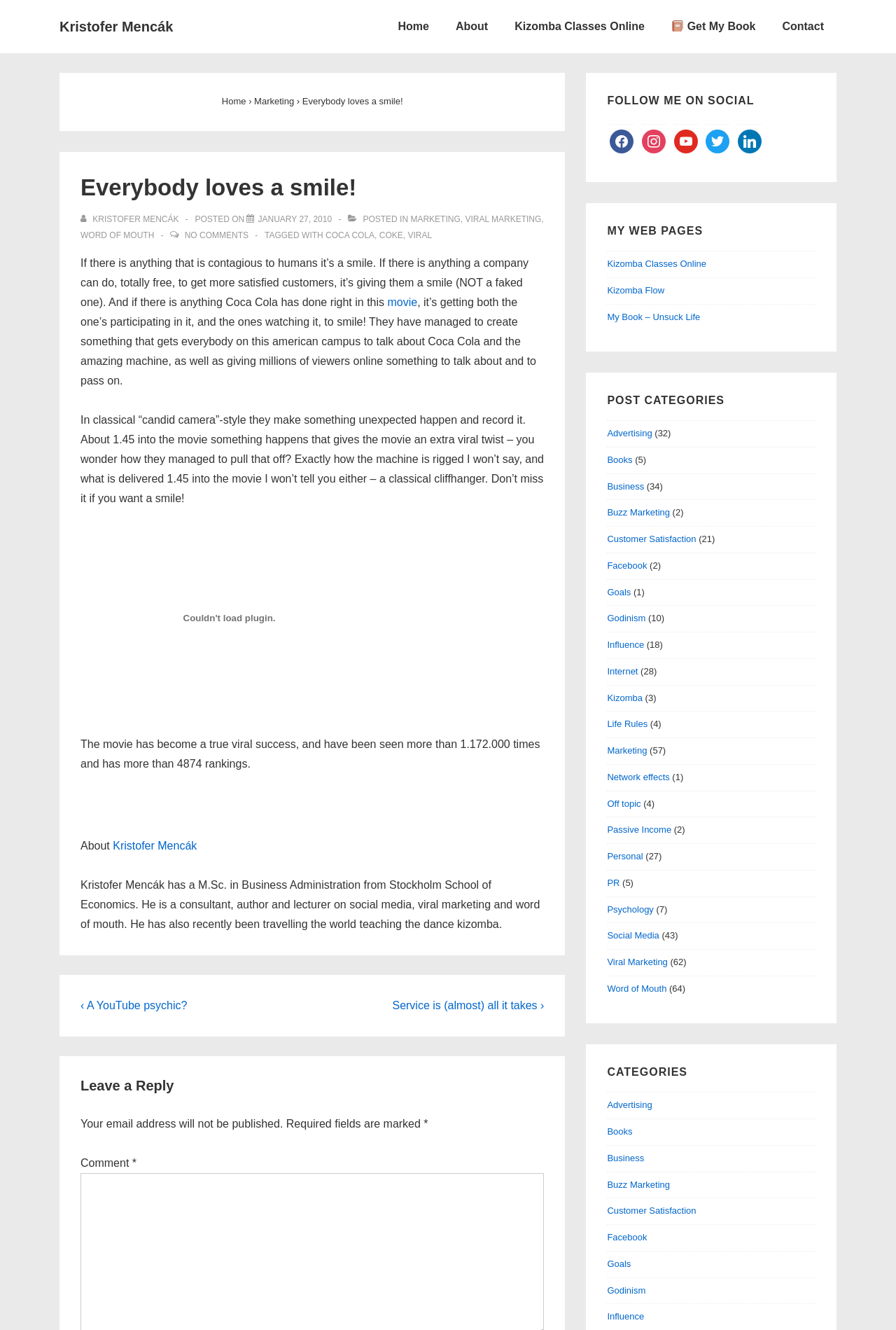What is the name of the company mentioned in the article?
Using the image, give a concise answer in the form of a single word or short phrase.

Coca Cola